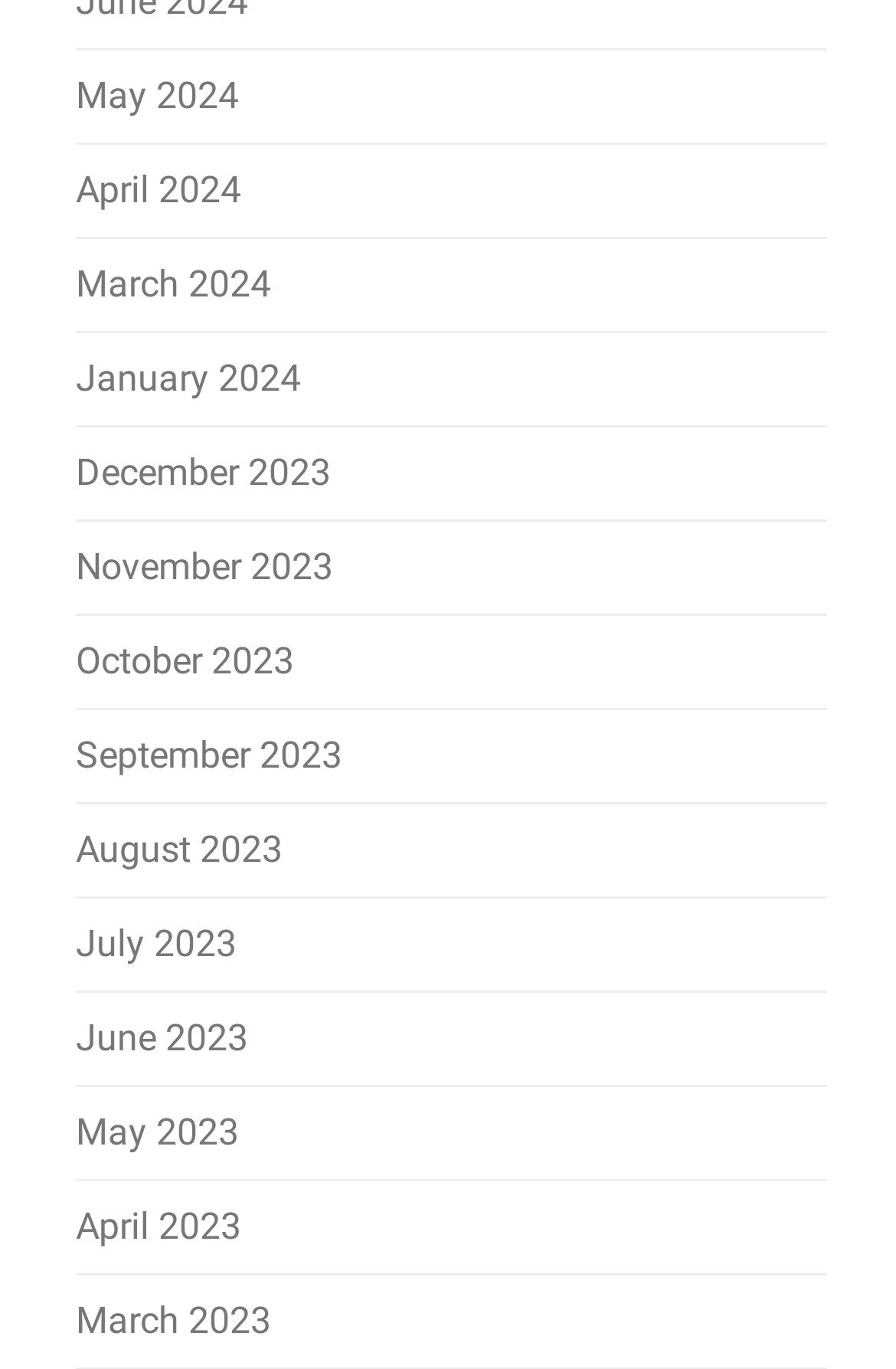What is the earliest month listed?
Please provide a comprehensive answer based on the details in the screenshot.

By examining the list of links, I found that the earliest month listed is January 2024, which is located at the fourth position from the top.